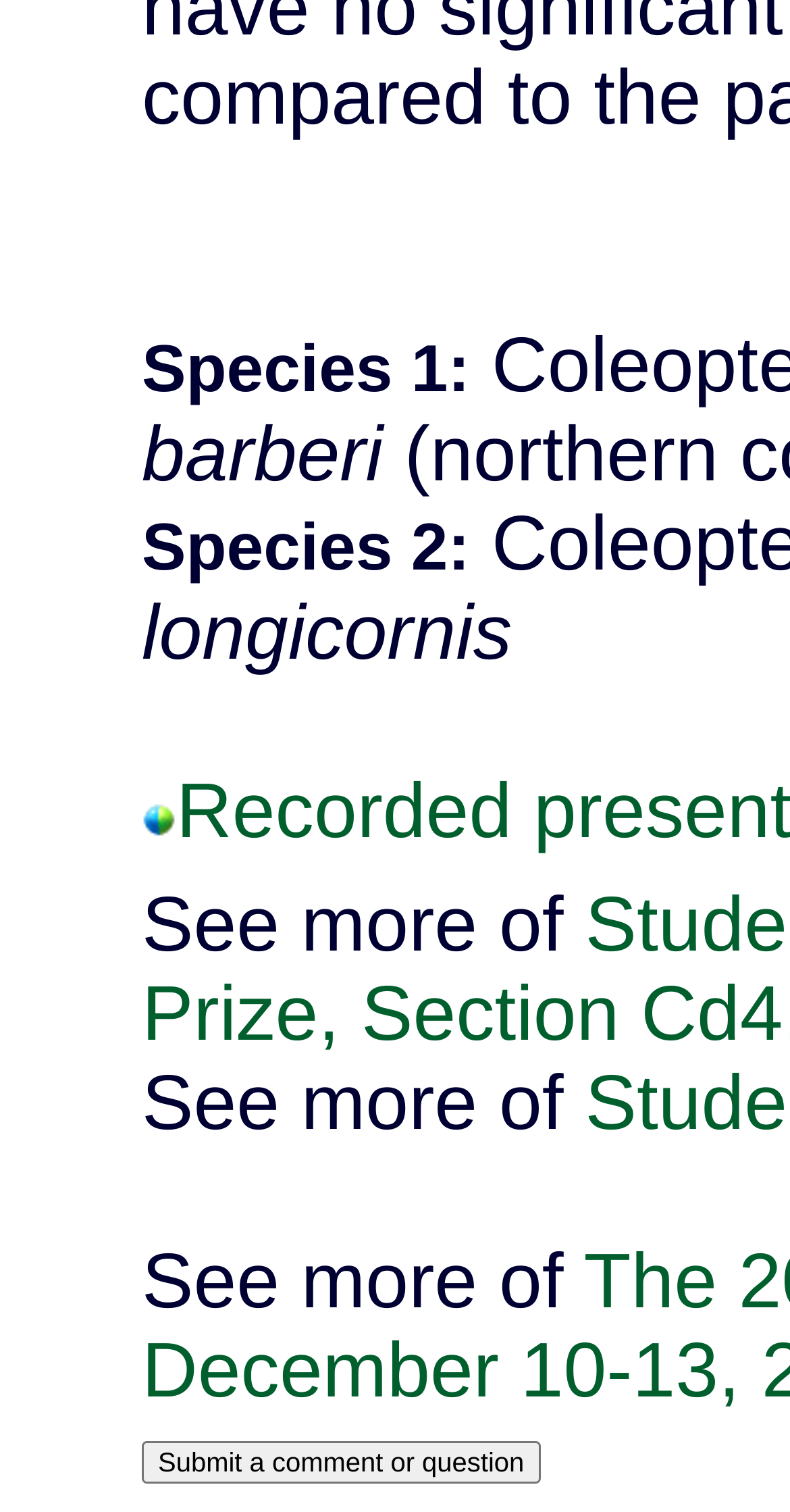How many species are mentioned?
Please craft a detailed and exhaustive response to the question.

There are two species mentioned on the webpage, 'barberi' and 'longicornis', which are indicated by the StaticText elements 'Species 1:' and 'Species 2:' respectively.